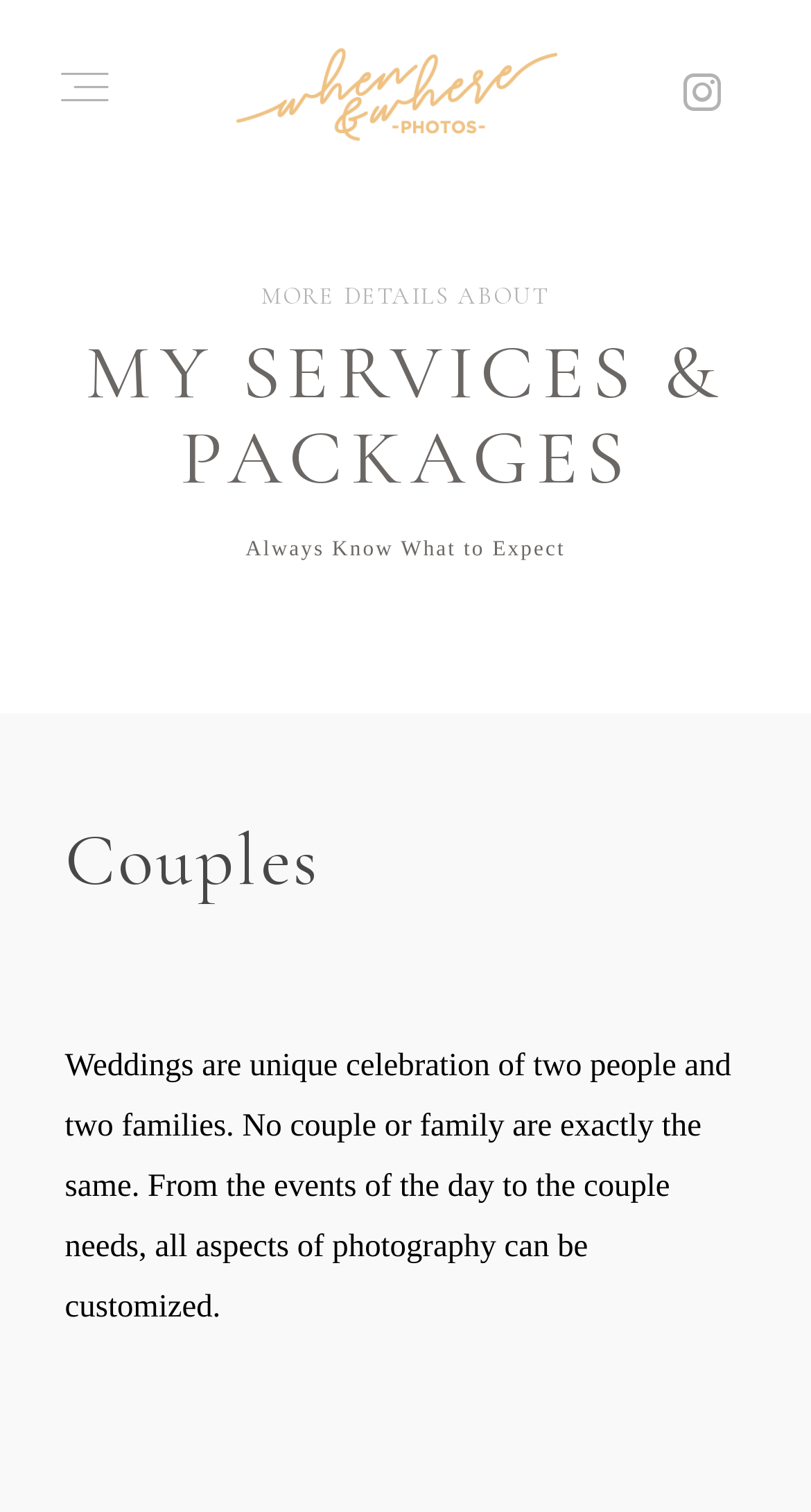Respond with a single word or short phrase to the following question: 
How many main sections are there on the webpage?

5